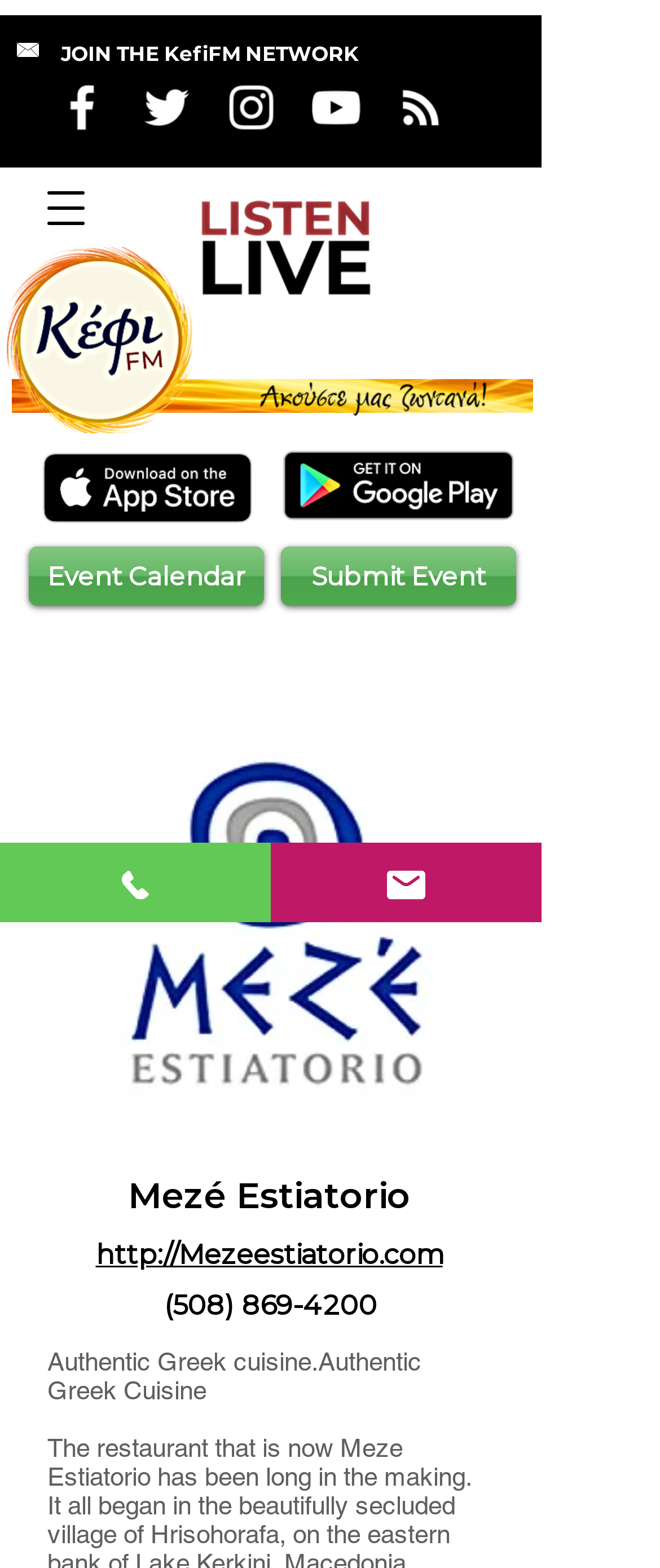How many social media icons are in the social bar?
Please ensure your answer is as detailed and informative as possible.

I can see the social bar which contains four social media icons: Facebook, Twitter, Instagram, and YouTube.